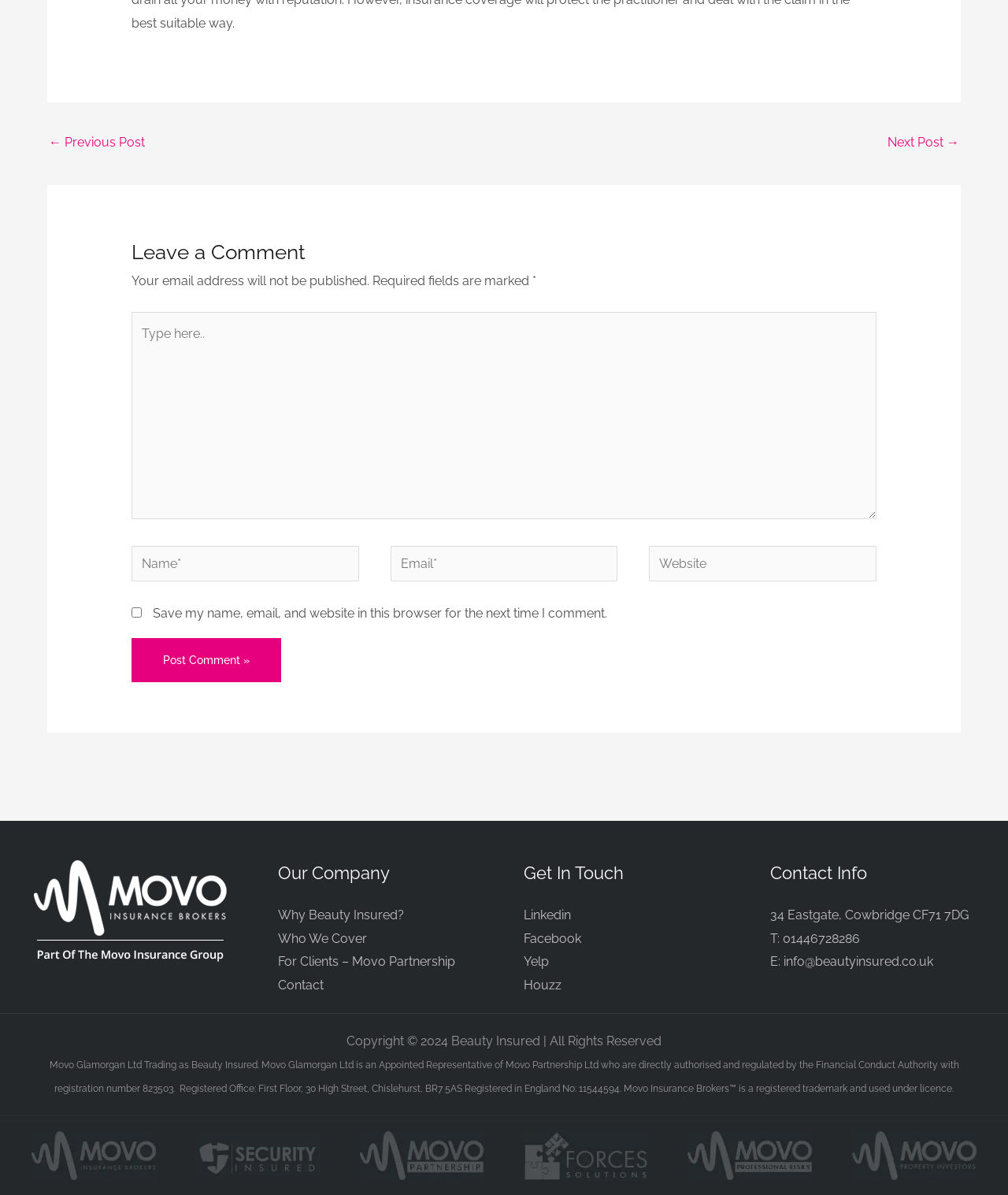How many footer widgets are there?
Answer the question with a detailed and thorough explanation.

The footer section of the webpage is divided into four columns, each containing a separate widget with its own heading and links. These widgets are labeled 'Footer Widget 1', 'Footer Widget 2', 'Footer Widget 3', and 'Footer Widget 4'.